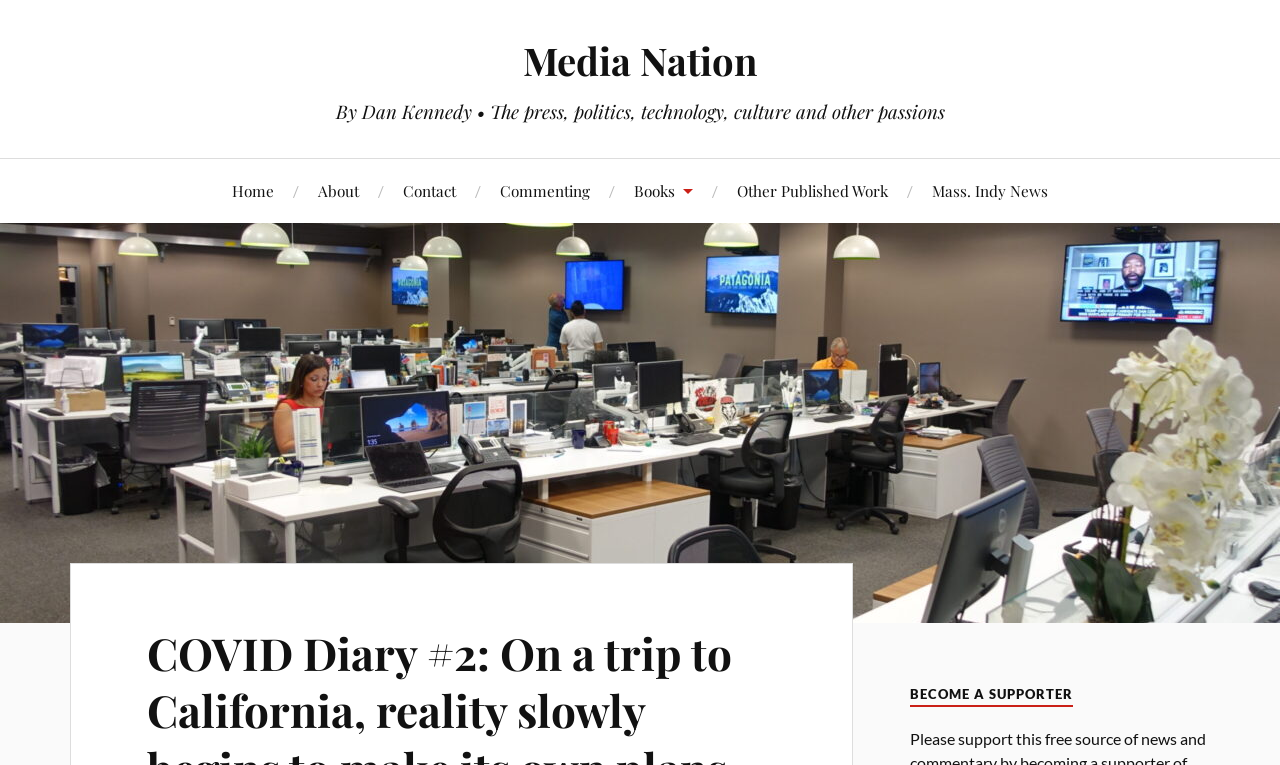What is the name of the website?
Answer the question with as much detail as you can, using the image as a reference.

The name of the website is mentioned in the link 'Media Nation' which is located at the top of the webpage, and it is also present in the root element's description as 'COVID Diary #2: On a trip to California, reality slowly begins to make its own plans – Media Nation'.